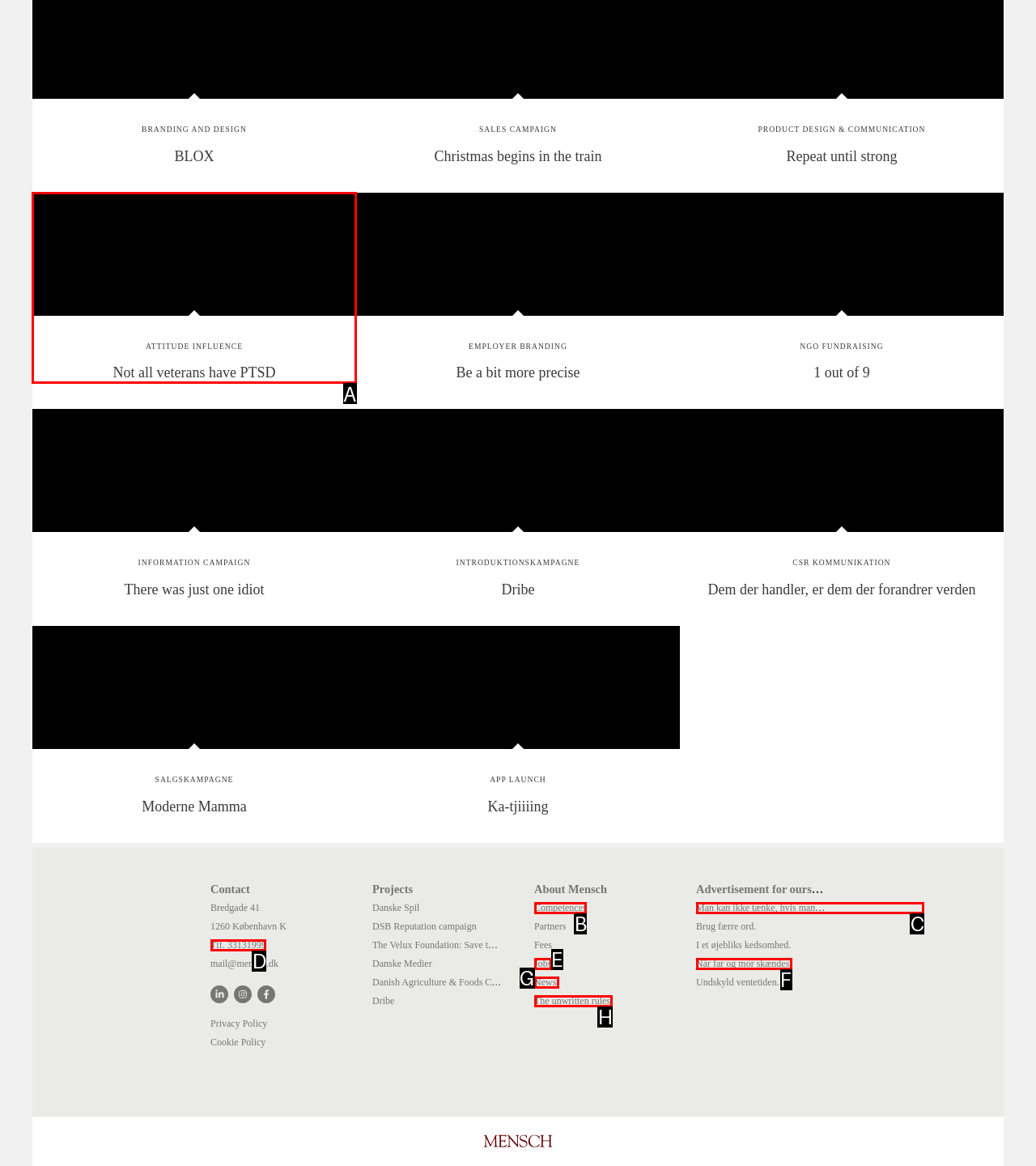Identify the correct UI element to click on to achieve the following task: Click on 'ATTITUDE INFLUENCE Not all veterans have PTSD' Respond with the corresponding letter from the given choices.

A